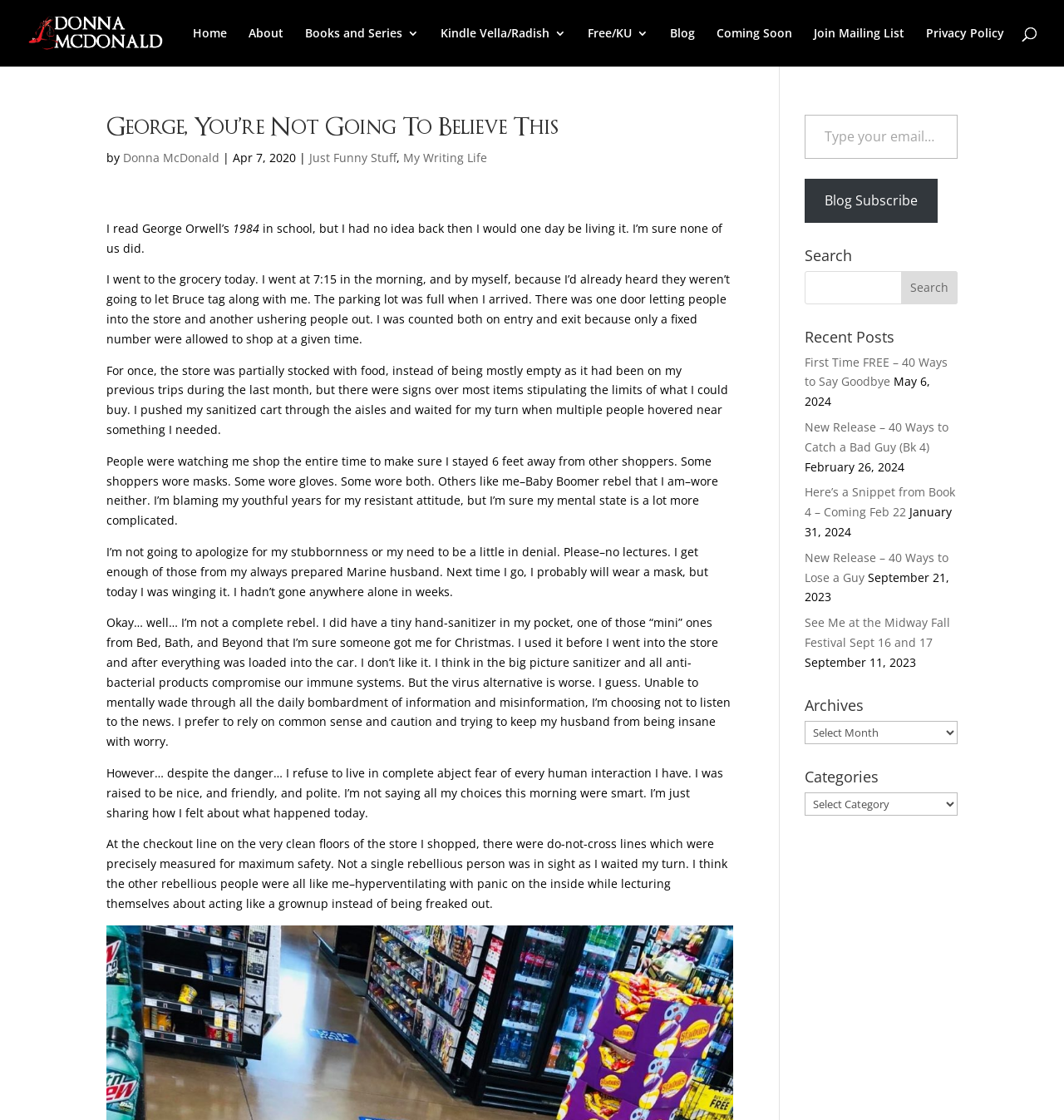Can you identify the bounding box coordinates of the clickable region needed to carry out this instruction: 'Read the 'Just Funny Stuff' post'? The coordinates should be four float numbers within the range of 0 to 1, stated as [left, top, right, bottom].

[0.291, 0.134, 0.373, 0.148]